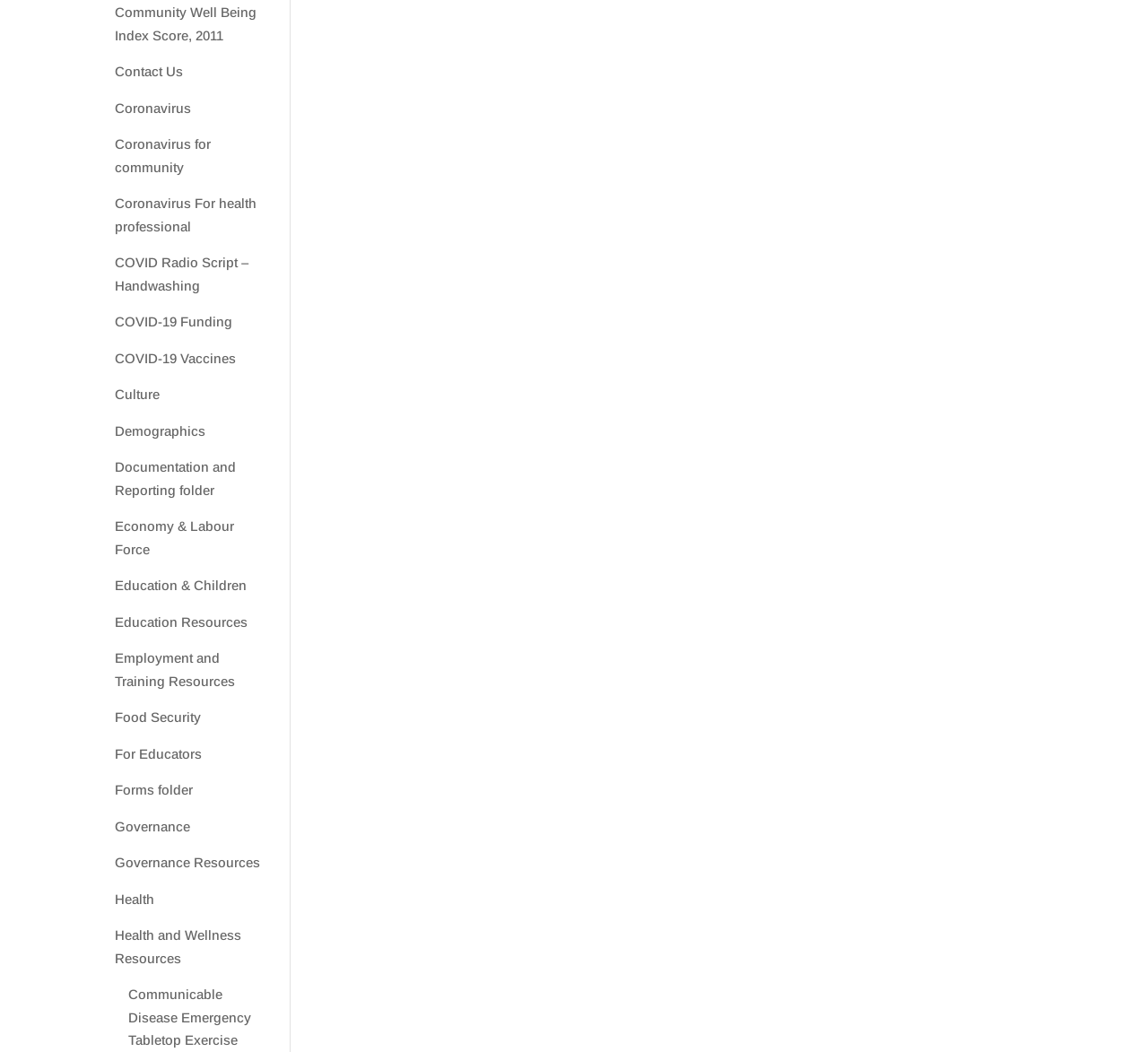Please identify the bounding box coordinates of the element I need to click to follow this instruction: "Learn about coronavirus for health professionals".

[0.1, 0.186, 0.223, 0.222]